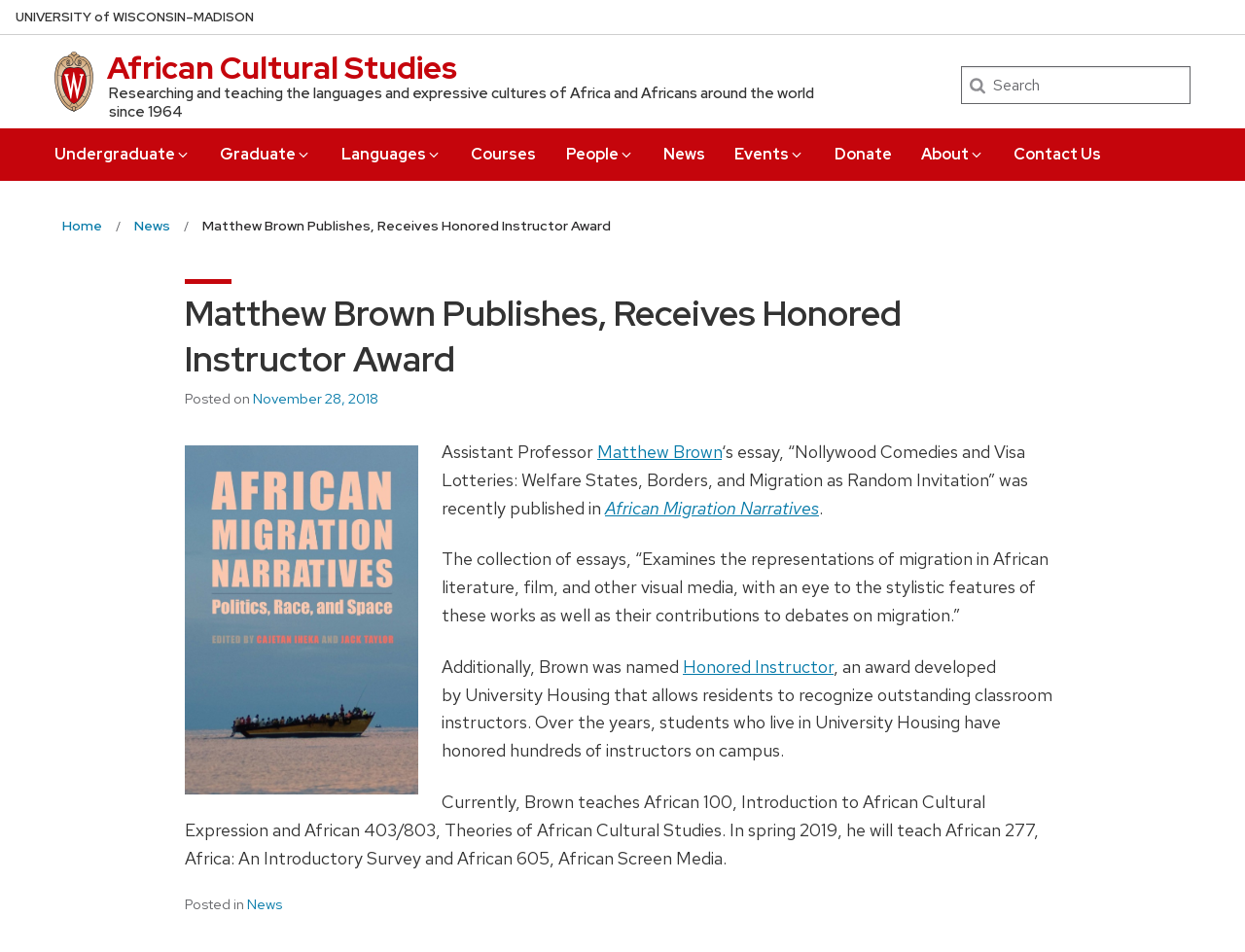Please identify the bounding box coordinates of where to click in order to follow the instruction: "Read about African Cultural Studies".

[0.086, 0.049, 0.367, 0.093]